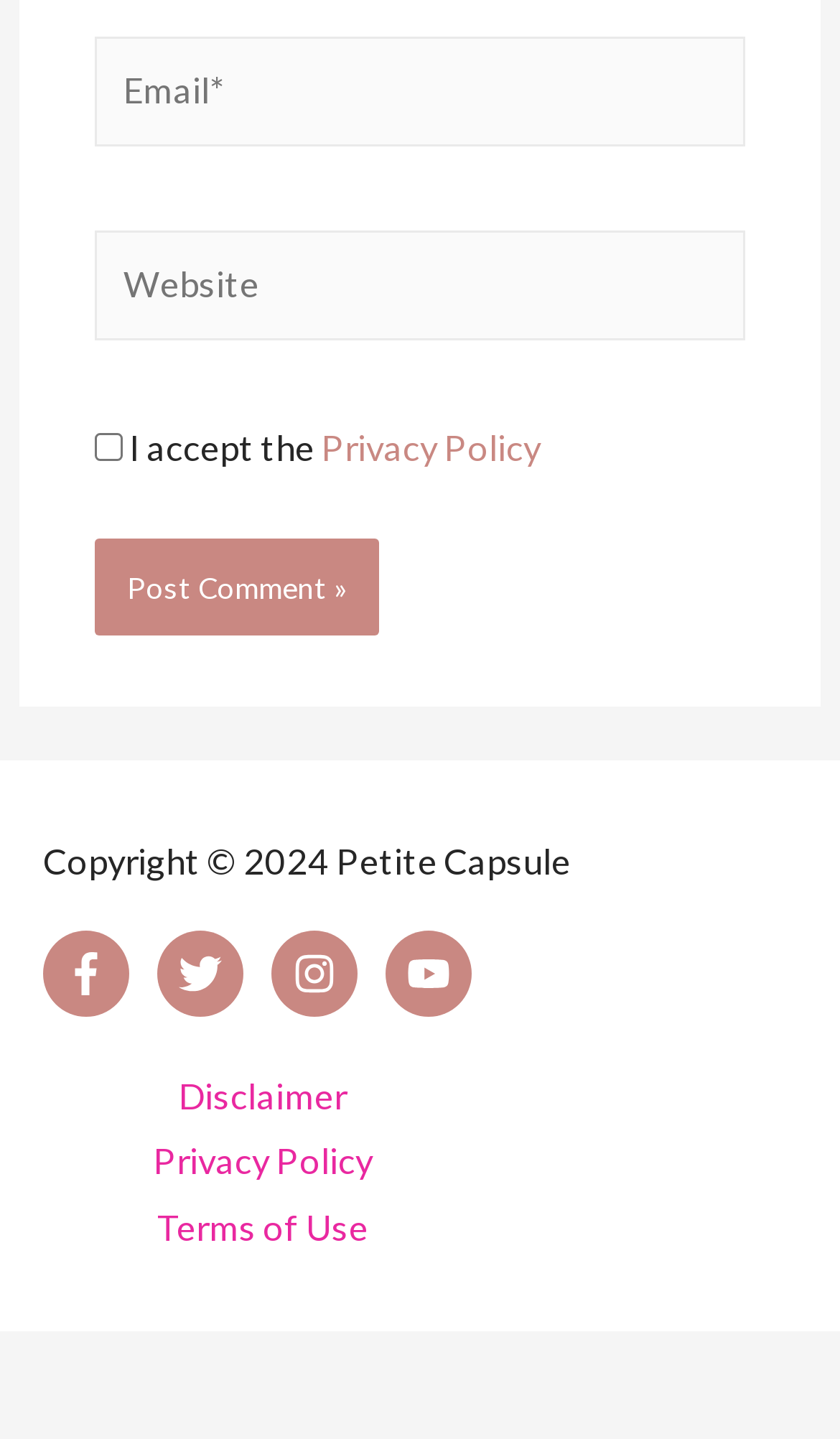Please determine the bounding box coordinates of the section I need to click to accomplish this instruction: "Enter email address".

[0.113, 0.025, 0.887, 0.102]